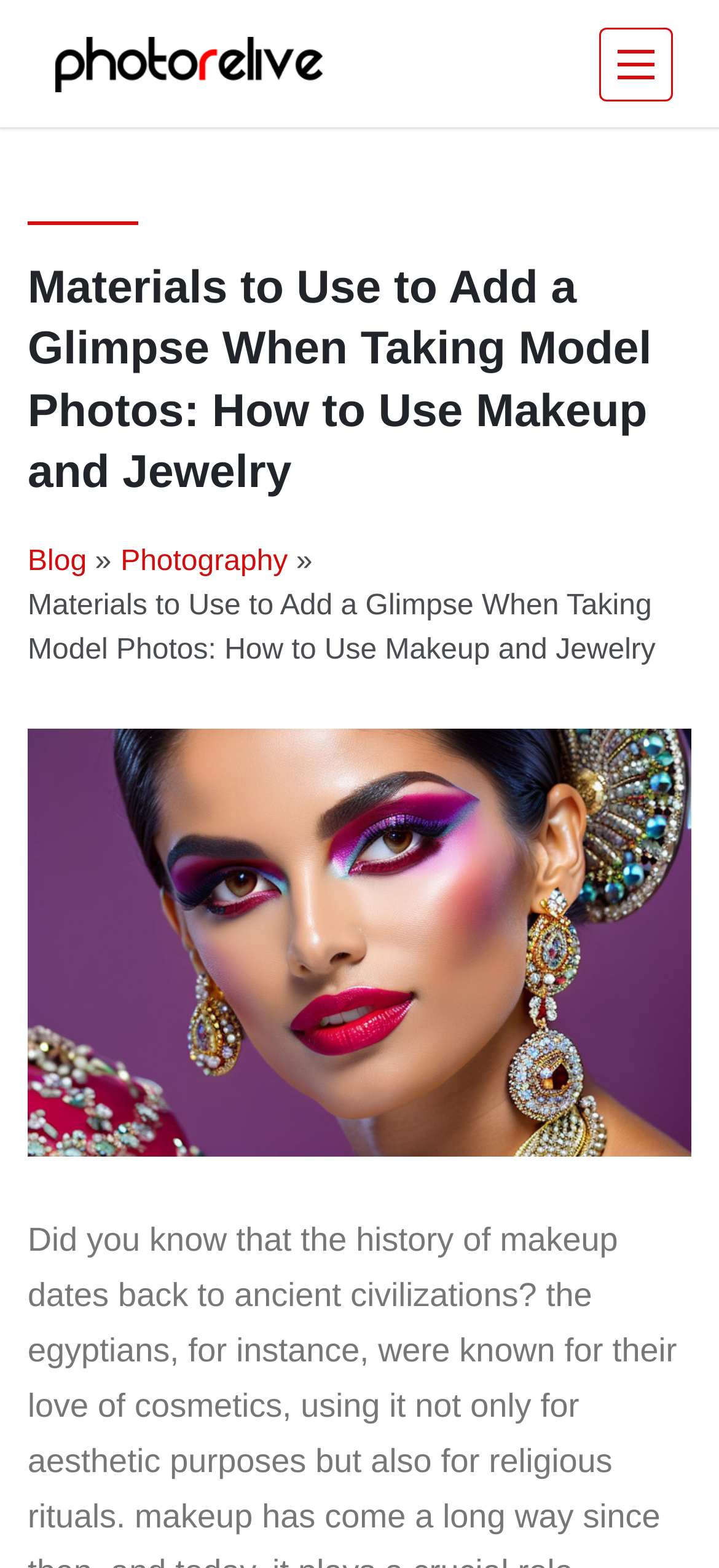How many navigation links are there?
Give a one-word or short-phrase answer derived from the screenshot.

3